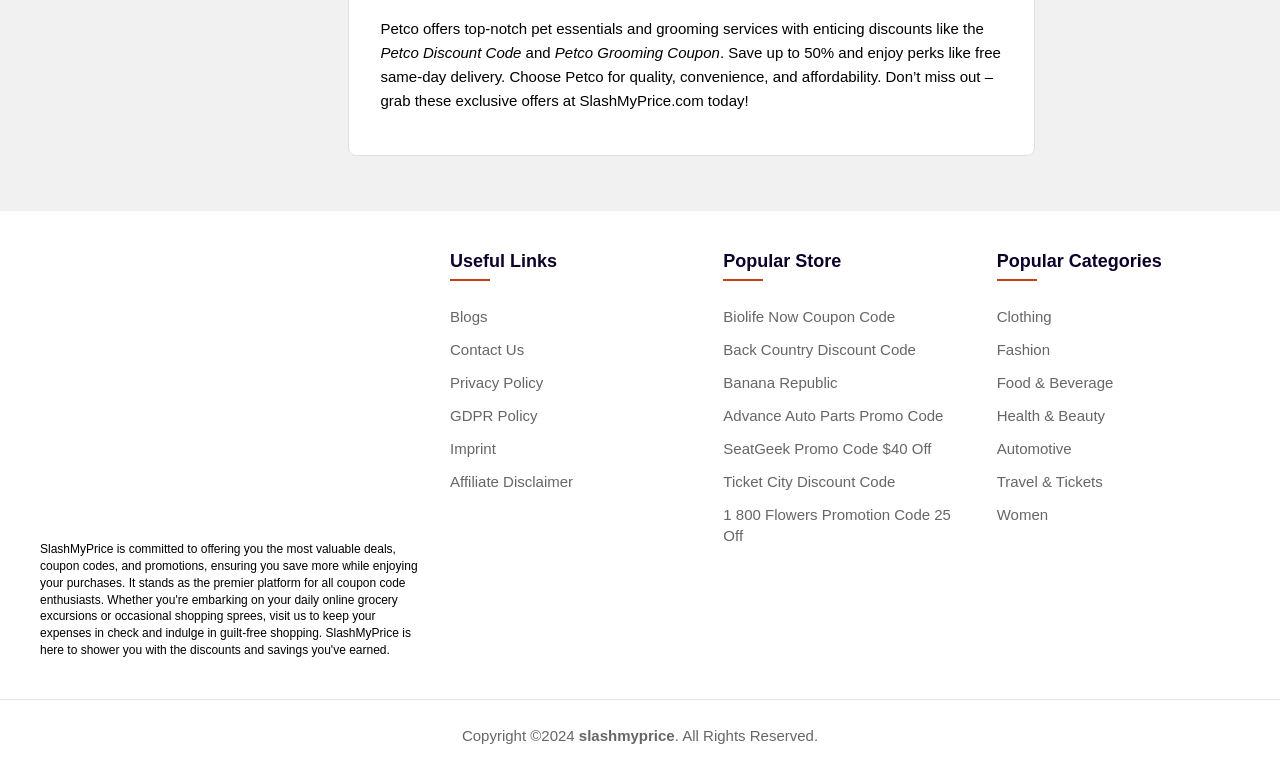From the given element description: "Affiliate Disclaimer", find the bounding box for the UI element. Provide the coordinates as four float numbers between 0 and 1, in the order [left, top, right, bottom].

[0.352, 0.613, 0.448, 0.635]